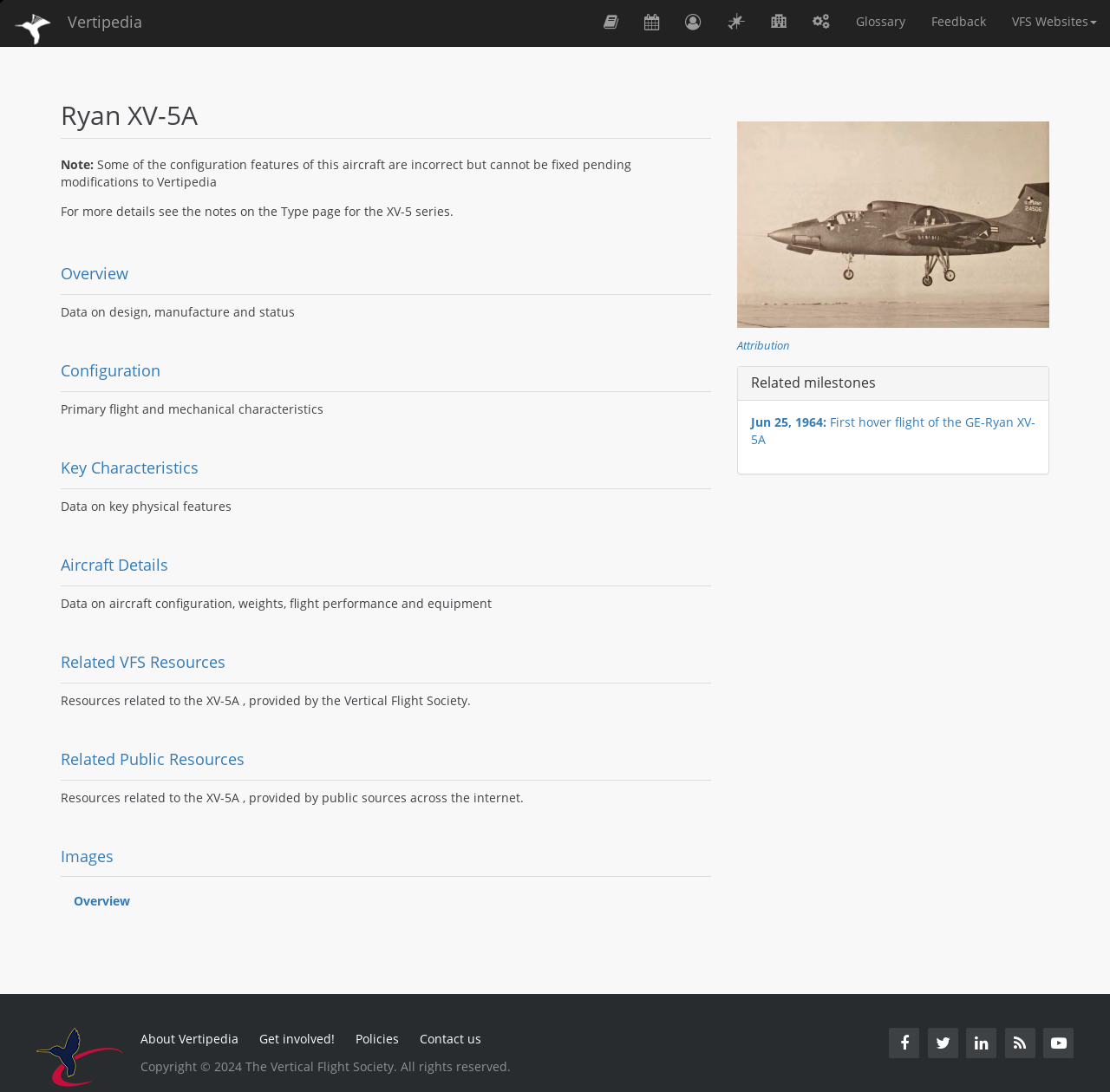Please identify the bounding box coordinates of the element I need to click to follow this instruction: "Read the Overview section".

[0.055, 0.213, 0.641, 0.27]